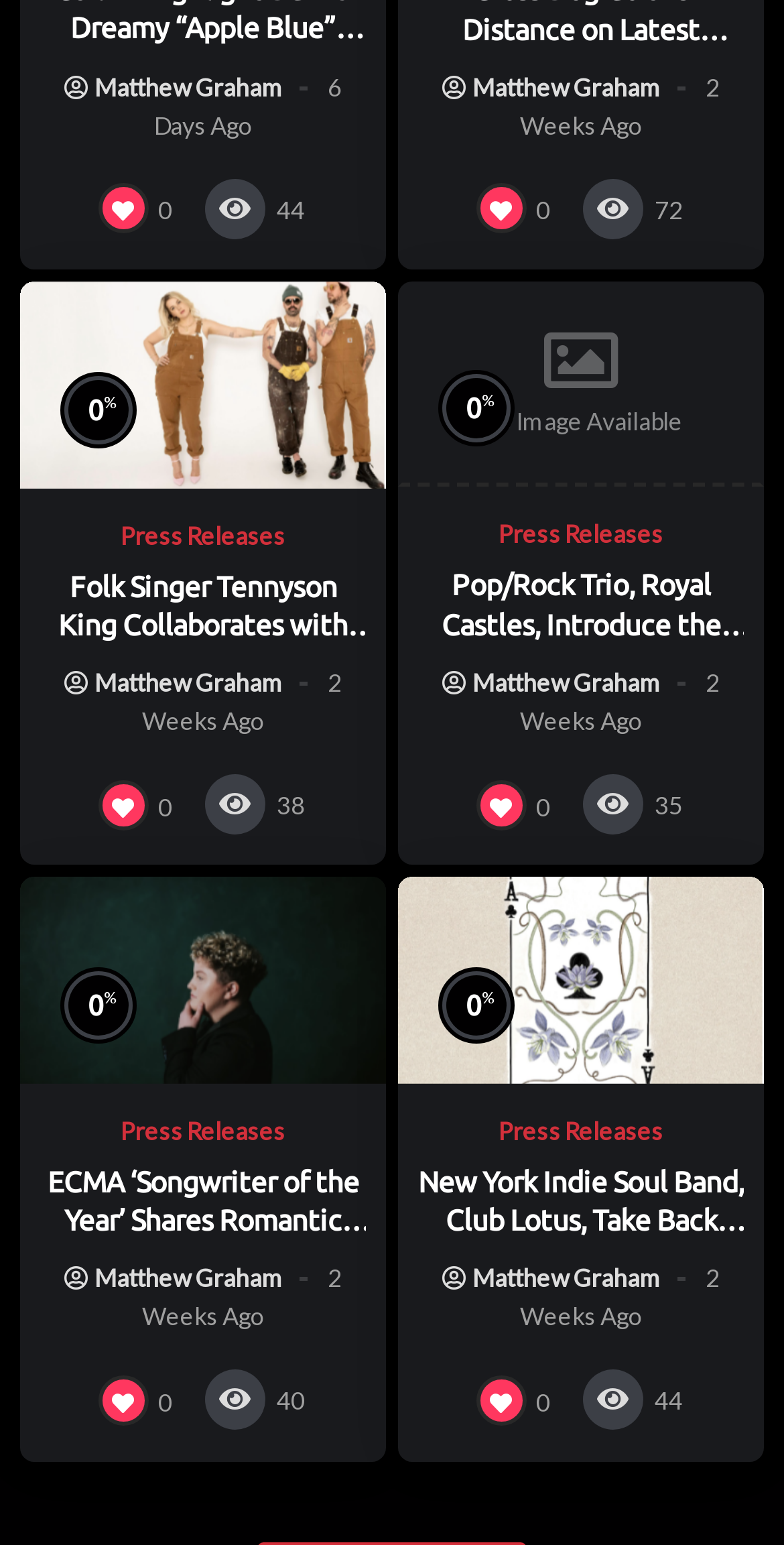Using the element description provided, determine the bounding box coordinates in the format (top-left x, top-left y, bottom-right x, bottom-right y). Ensure that all values are floating point numbers between 0 and 1. Element description: No Image Available

[0.508, 0.182, 0.974, 0.315]